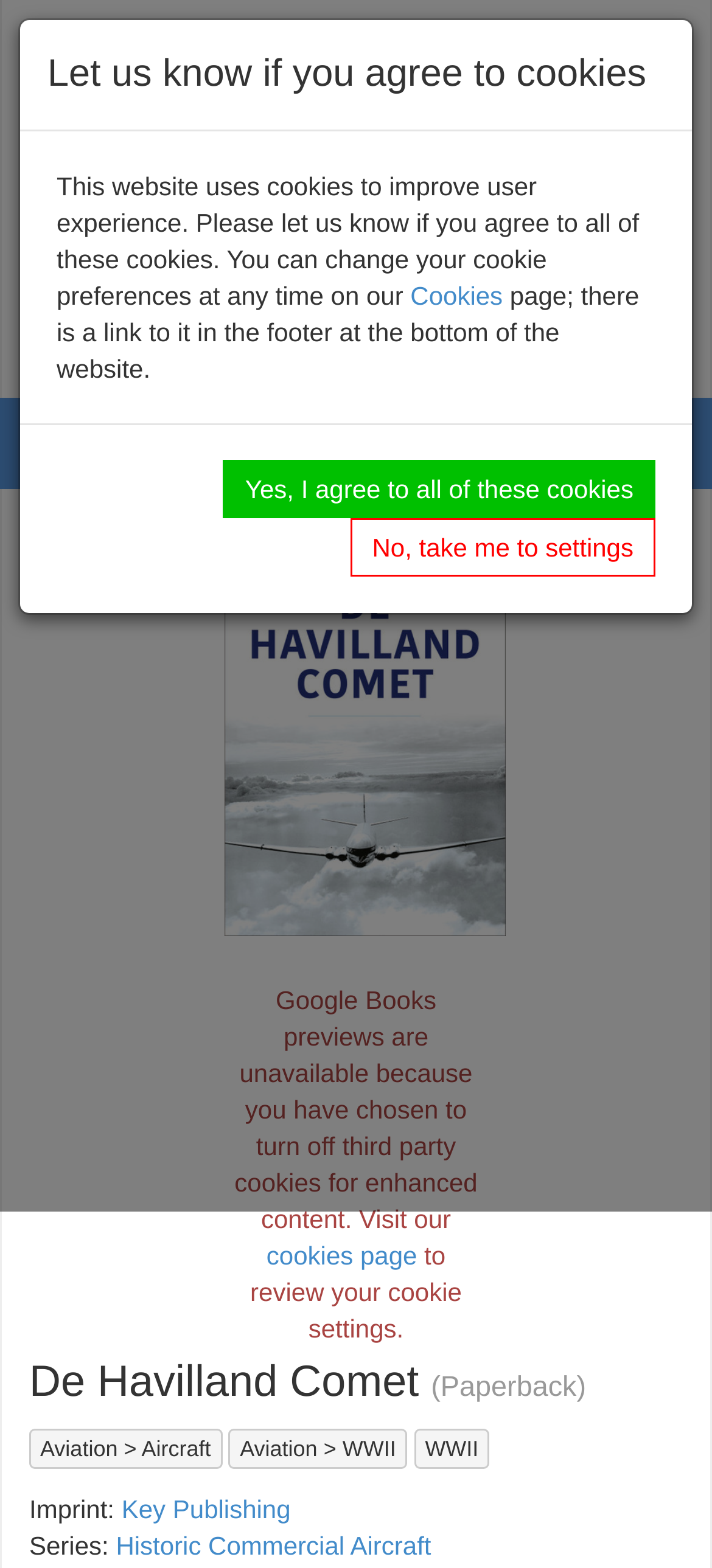Illustrate the webpage with a detailed description.

This webpage is about a book titled "De Havilland Comet" published by Pen and Sword Books. At the top left corner, there is a link to the publisher's website, accompanied by their logo. Below this, there are three links to "Mailing List", "Contact Us", and "Write For Us". 

To the right of these links, there is an "Order Hotline" section with a phone number. A search bar is located below, where users can input a title or ISBN. A magnifying glass icon is placed at the end of the search bar. 

On the top right corner, there is a navigation toggle button and a rainbow-colored image. Below this, there are three social media links represented by icons. 

The main content of the webpage is about the book "De Havilland Comet", which has a link to its details and an accompanying image. There is a notification about Google Books previews being unavailable due to cookie settings, with a link to the cookies page. 

Below this, there is a heading for the book title, followed by a series of links to categories such as "Aviation", "Aircraft", and "WWII". 

At the bottom of the webpage, there is information about the book's imprint and series, as well as a section about cookies, where users can agree to all cookies or change their settings.